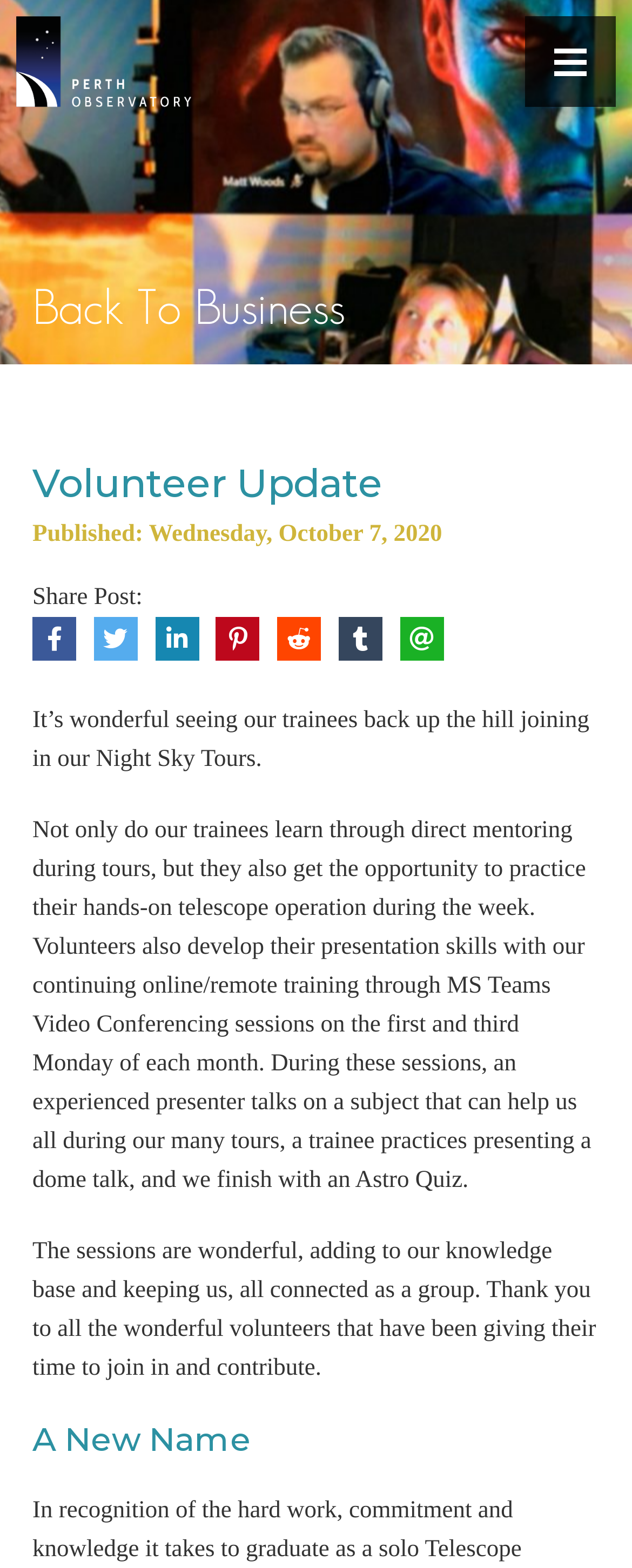Produce an extensive caption that describes everything on the webpage.

The webpage is about the Perth Observatory, with a focus on volunteer updates. At the top right corner, there is a button to toggle navigation. On the top left, there is a link with a figure containing an image of the Perth Observatory. 

Below the image, there is a header section with the title "Back To Business" and a subheading "Volunteer Update". The publication date "Wednesday, October 7, 2020" is displayed below the title. 

To the right of the publication date, there are social media sharing links represented by icons. Below these links, there is a paragraph of text describing the Night Sky Tours and the training opportunities for volunteers, including practicing telescope operation and presentation skills. 

Another paragraph follows, discussing the online training sessions and their benefits in adding to the knowledge base and keeping the volunteers connected. 

Finally, at the bottom of the page, there is a heading "A New Name", but its content is not provided.